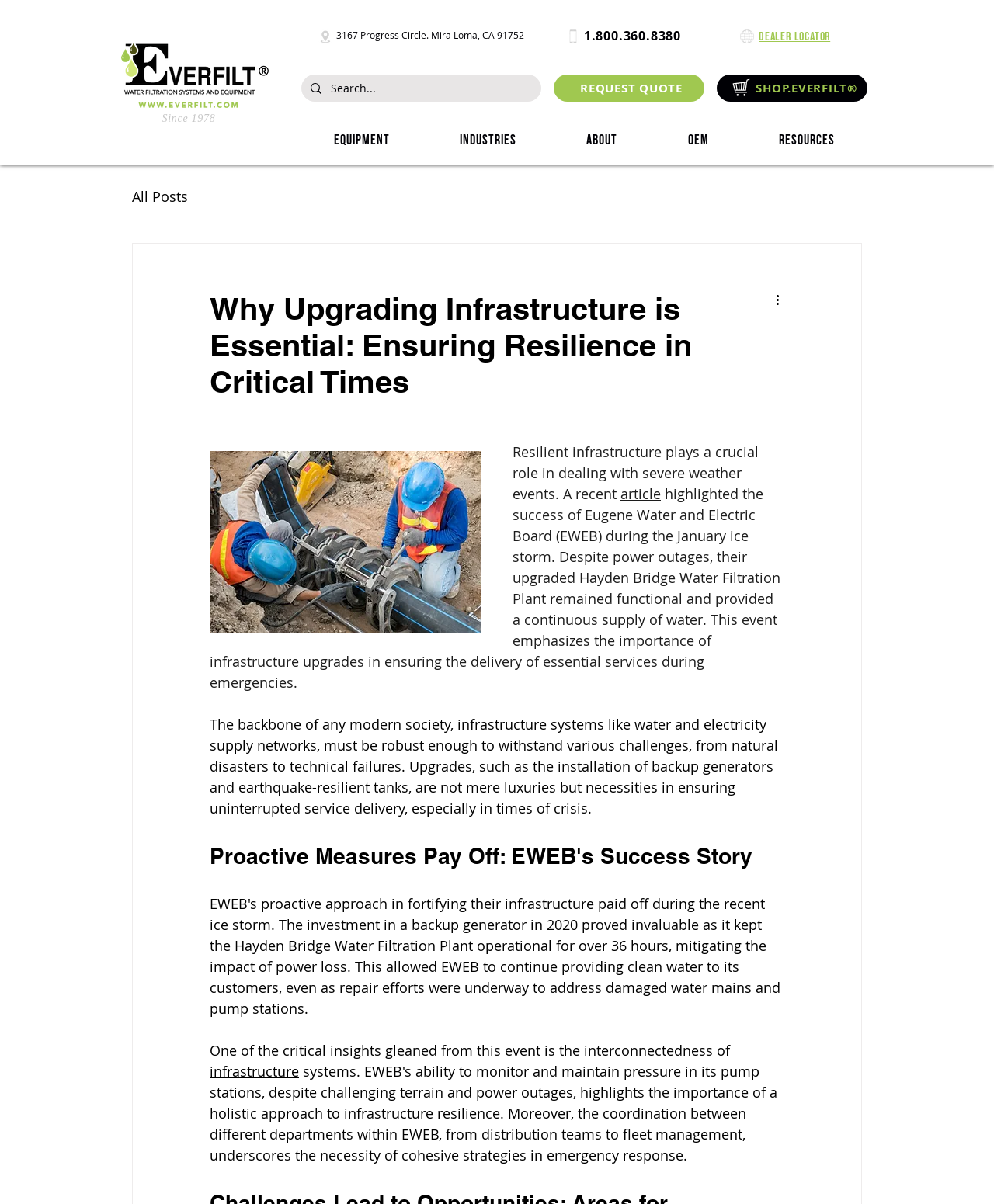Please locate the bounding box coordinates of the element's region that needs to be clicked to follow the instruction: "Request a quote". The bounding box coordinates should be provided as four float numbers between 0 and 1, i.e., [left, top, right, bottom].

[0.557, 0.062, 0.709, 0.084]